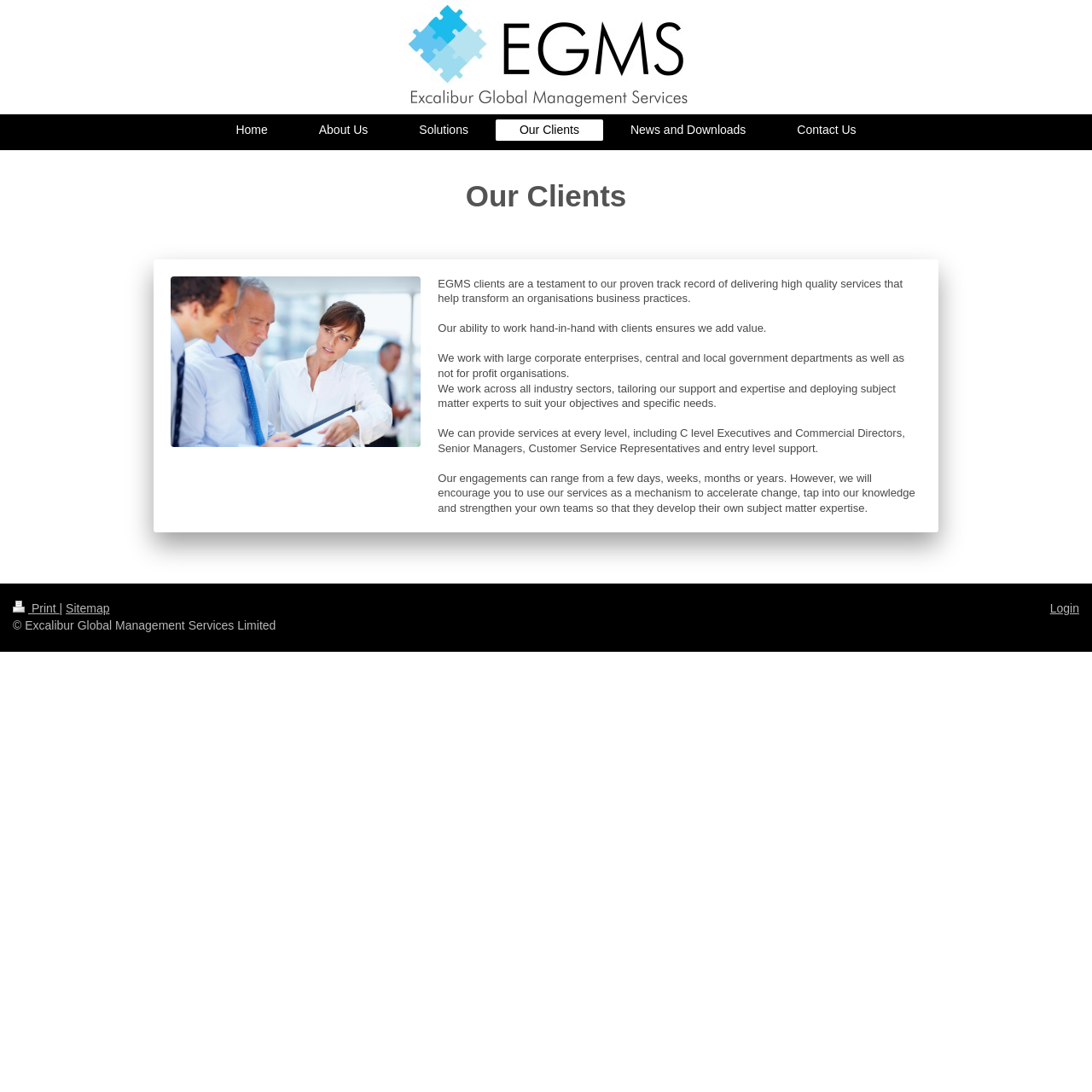Please provide the bounding box coordinates for the element that needs to be clicked to perform the instruction: "contact us". The coordinates must consist of four float numbers between 0 and 1, formatted as [left, top, right, bottom].

[0.708, 0.109, 0.806, 0.129]